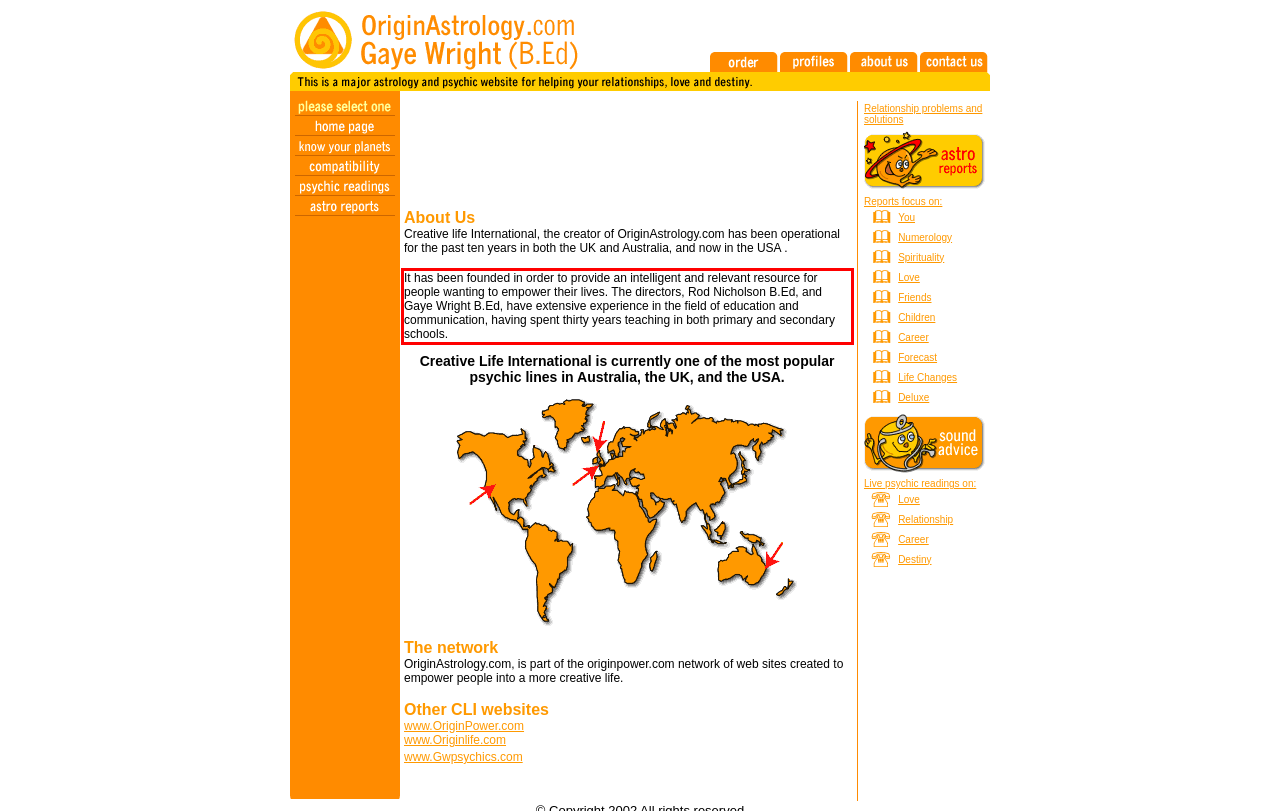From the provided screenshot, extract the text content that is enclosed within the red bounding box.

It has been founded in order to provide an intelligent and relevant resource for people wanting to empower their lives. The directors, Rod Nicholson B.Ed, and Gaye Wright B.Ed, have extensive experience in the field of education and communication, having spent thirty years teaching in both primary and secondary schools.